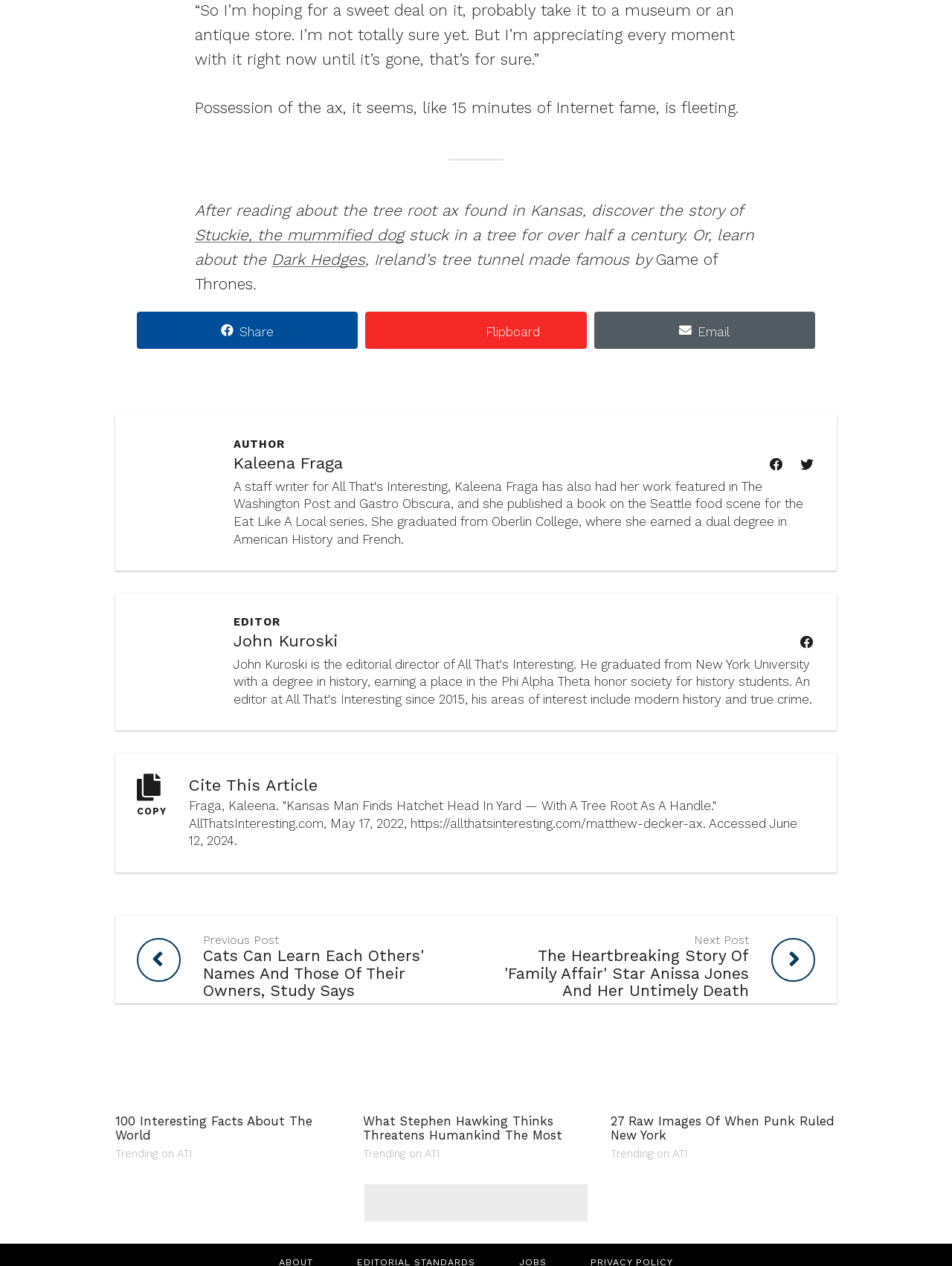Identify the bounding box coordinates for the element you need to click to achieve the following task: "View the author's profile". The coordinates must be four float values ranging from 0 to 1, formatted as [left, top, right, bottom].

[0.144, 0.345, 0.222, 0.433]